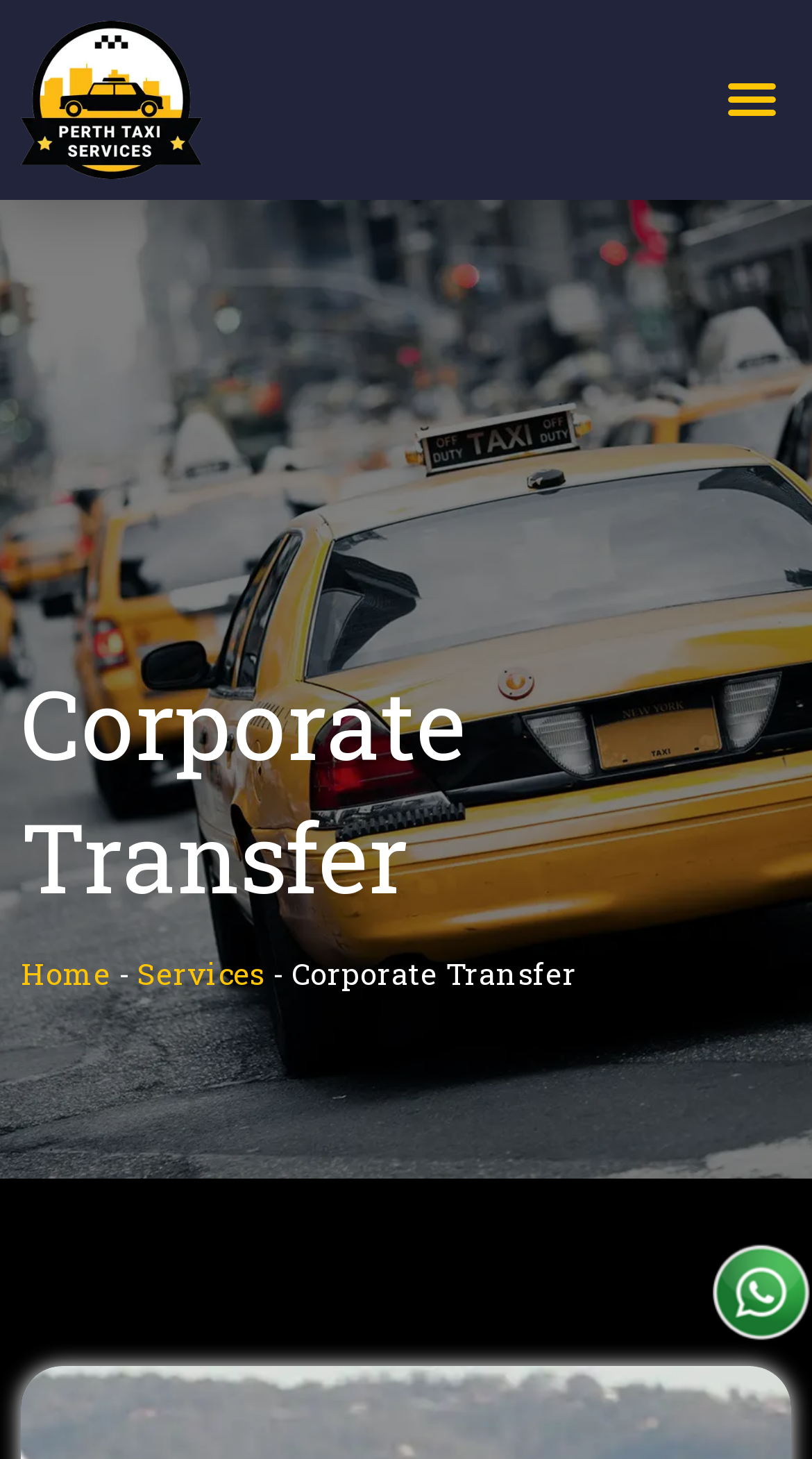What is the logo of the taxi service?
Deliver a detailed and extensive answer to the question.

The logo of the taxi service can be found at the top left corner of the webpage, which is an image with the text 'Perth taxi logo, perth taxi'.